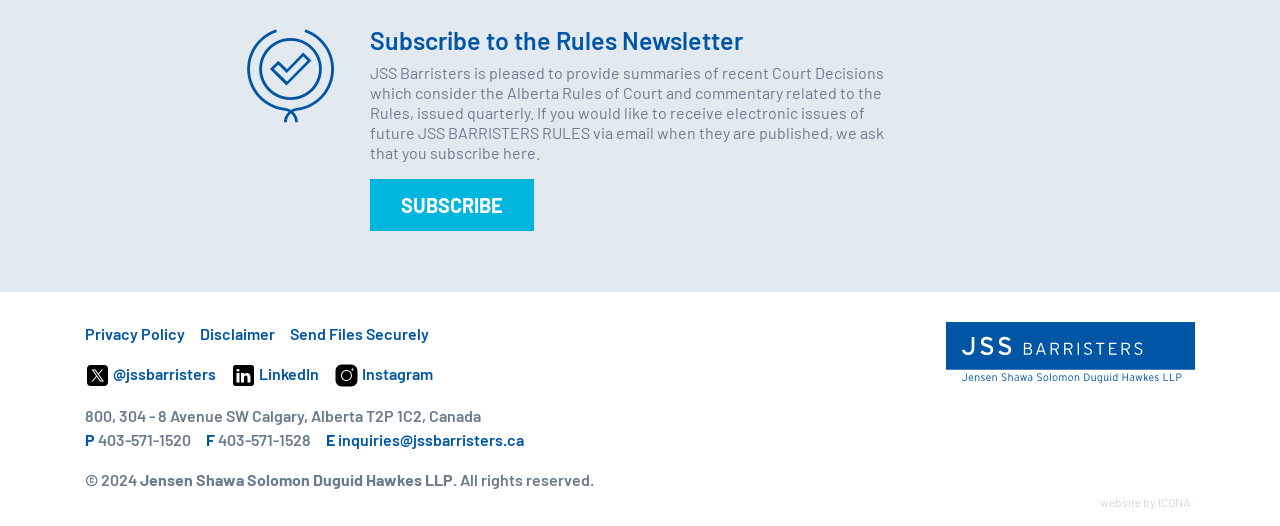Refer to the element description Send Files Securely and identify the corresponding bounding box in the screenshot. Format the coordinates as (top-left x, top-left y, bottom-right x, bottom-right y) with values in the range of 0 to 1.

[0.227, 0.615, 0.335, 0.651]